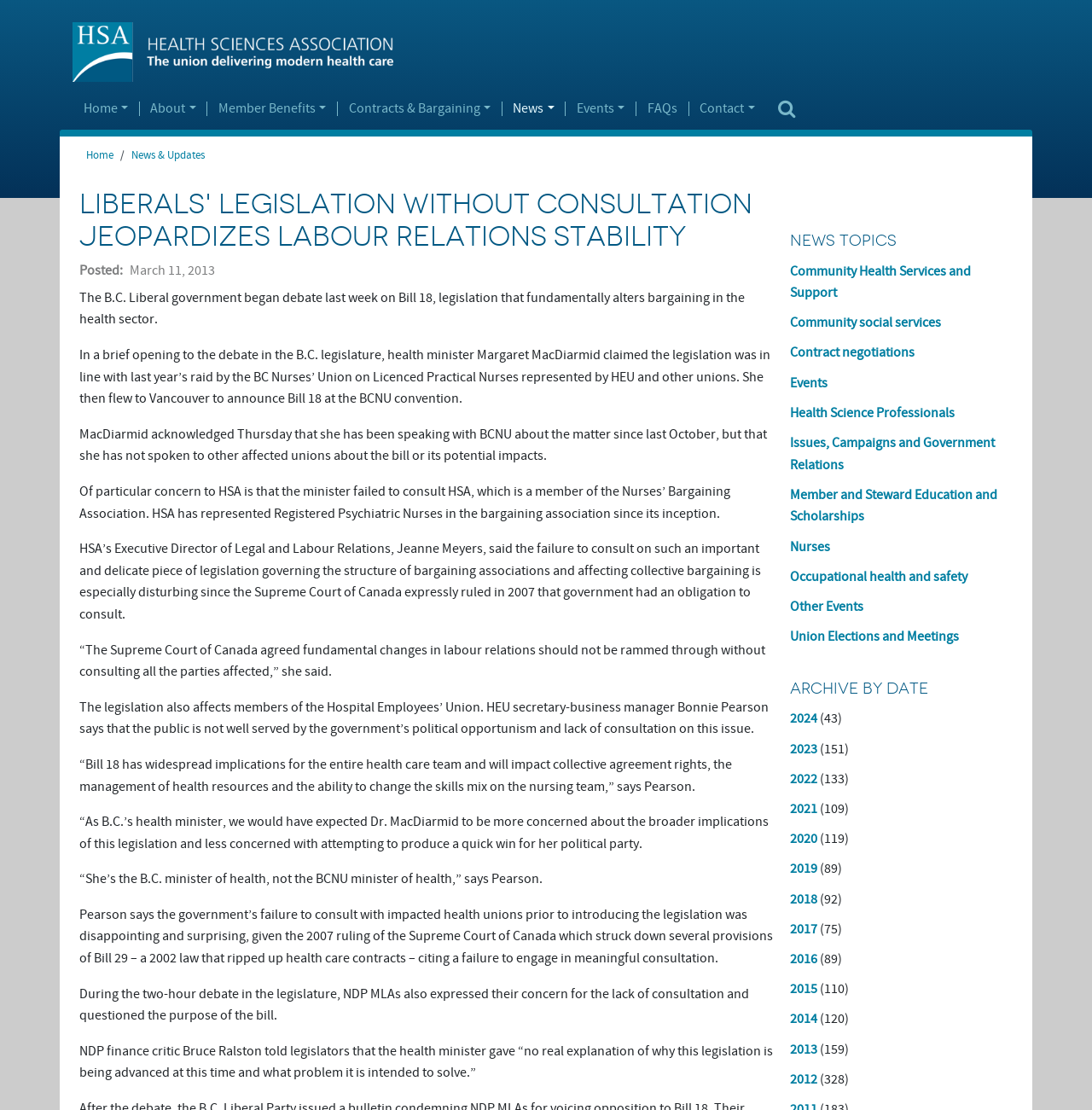Given the content of the image, can you provide a detailed answer to the question?
What is the purpose of Bill 18 according to the health minister?

According to the article, the health minister claimed that Bill 18 is in line with last year’s raid by the BC Nurses’ Union on Licenced Practical Nurses represented by HEU and other unions.